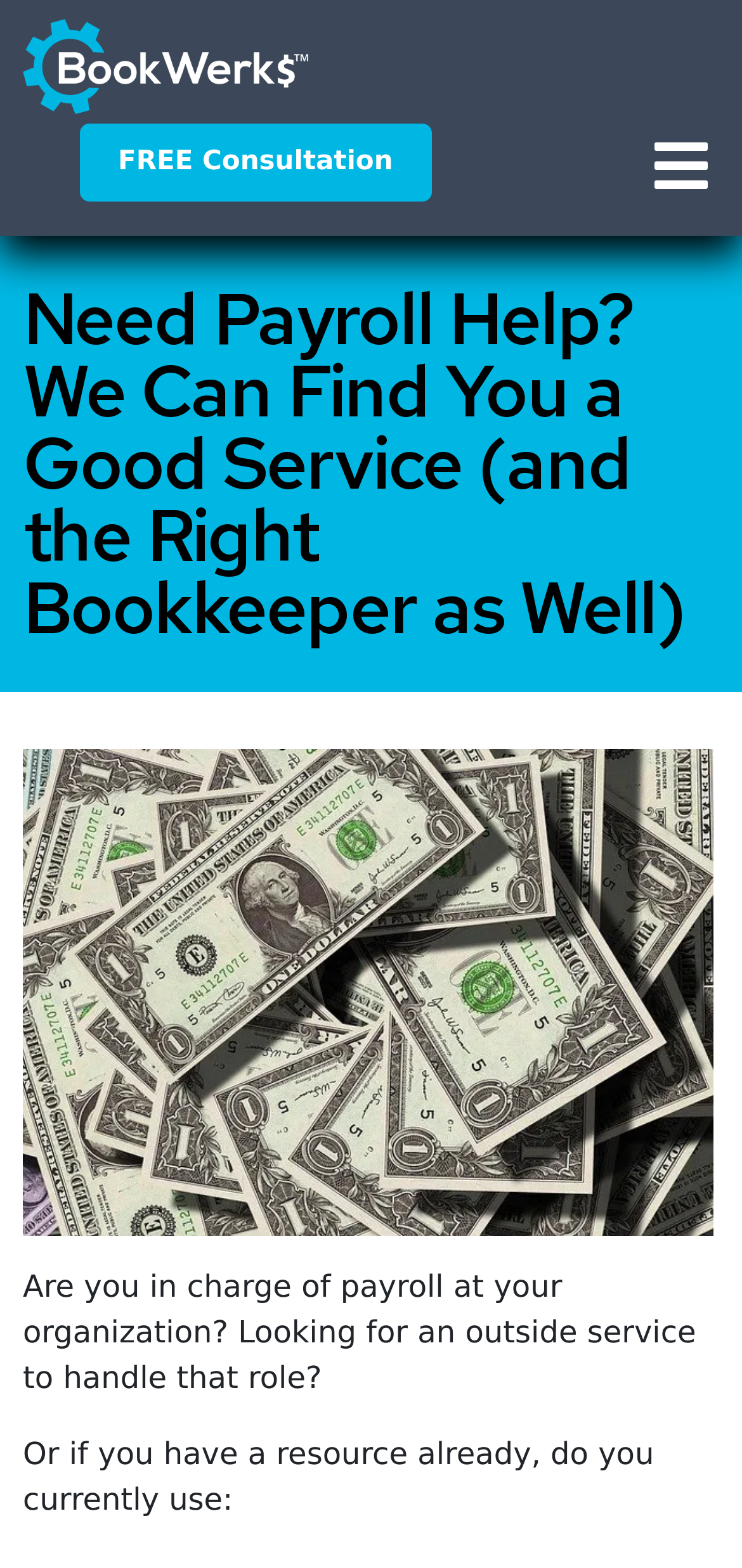How many navigation links are at the top of the webpage?
Refer to the image and answer the question using a single word or phrase.

8